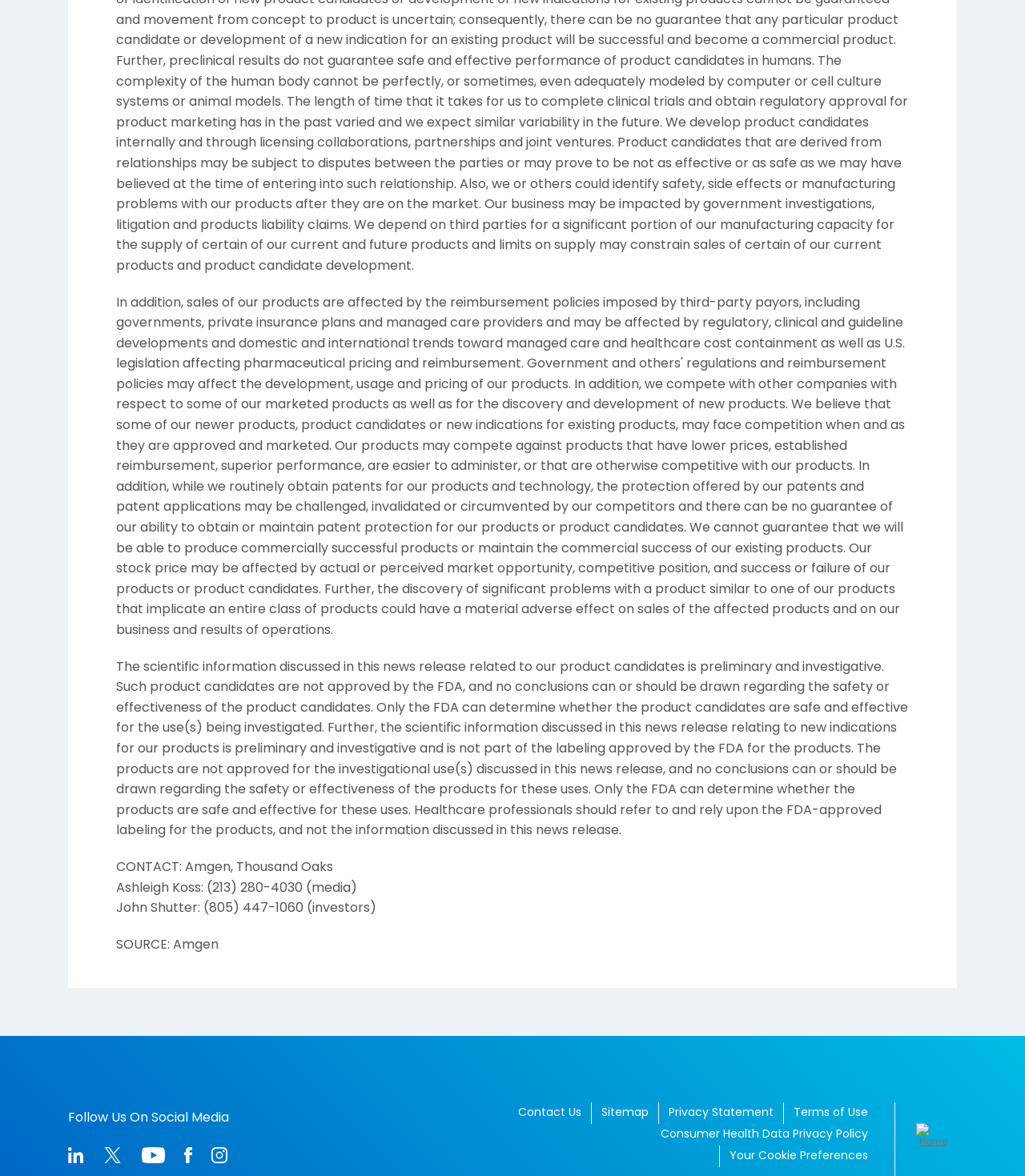Locate the bounding box coordinates of the element to click to perform the following action: 'View Sitemap'. The coordinates should be given as four float values between 0 and 1, in the form of [left, top, right, bottom].

[0.577, 0.938, 0.633, 0.956]